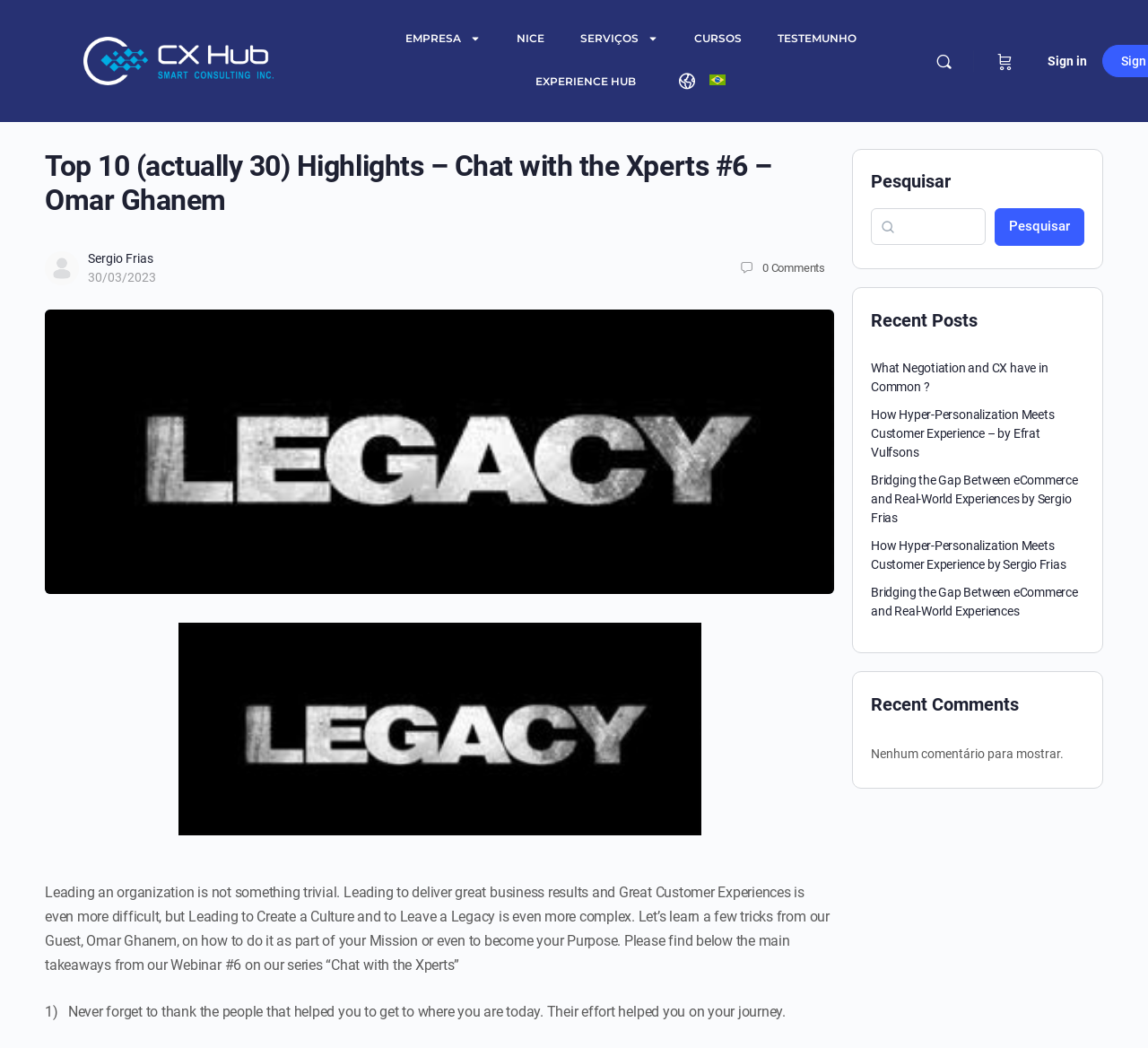Based on the element description Experience Hub, identify the bounding box coordinates for the UI element. The coordinates should be in the format (top-left x, top-left y, bottom-right x, bottom-right y) and within the 0 to 1 range.

[0.451, 0.057, 0.57, 0.099]